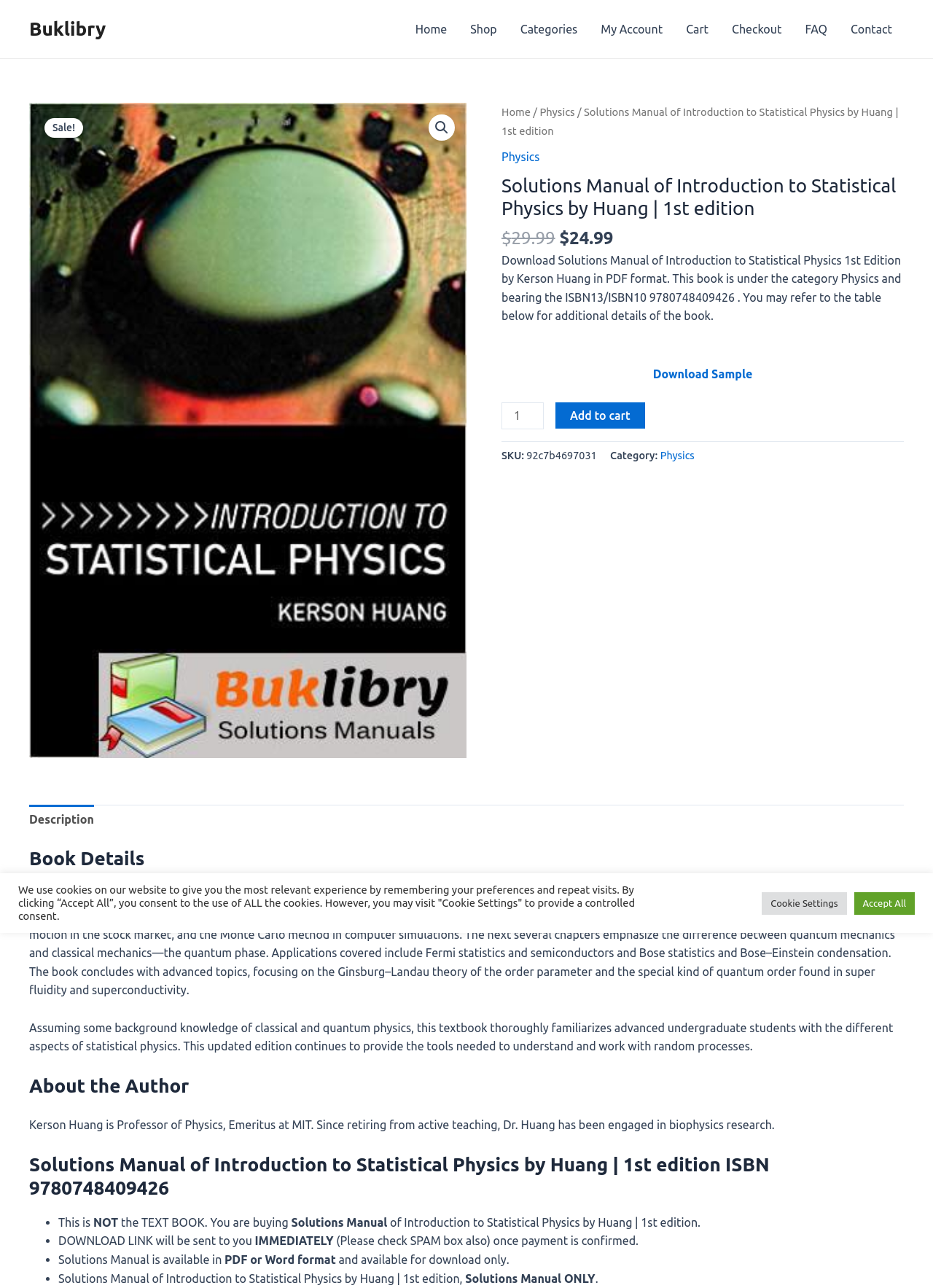What is the category of the book?
Can you give a detailed and elaborate answer to the question?

I found the answer by looking at the category section of the webpage, which is located below the book title. The category is displayed as 'Physics'.